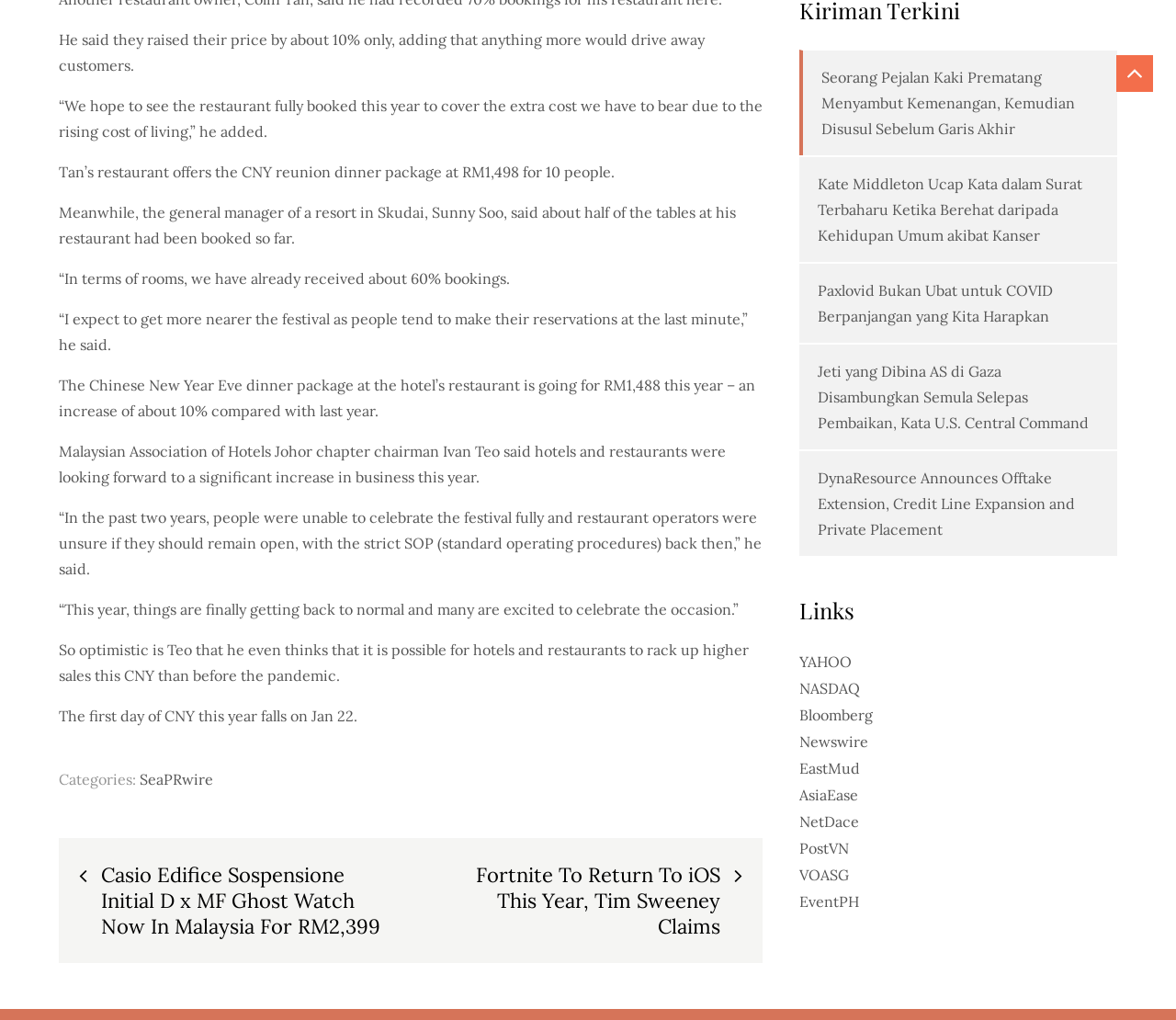How much is the increase in price of the Chinese New Year Eve dinner package at the hotel's restaurant compared to last year?
Using the visual information from the image, give a one-word or short-phrase answer.

10%